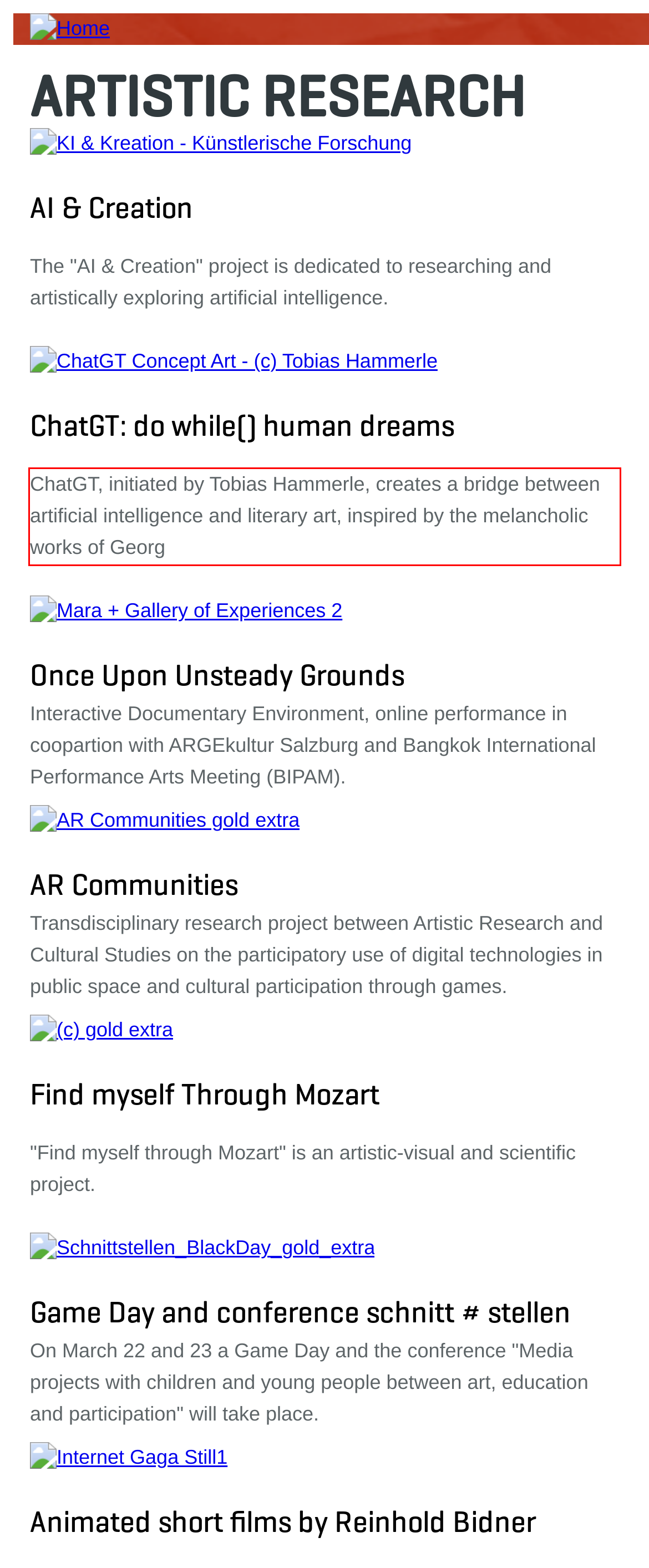You are provided with a screenshot of a webpage containing a red bounding box. Please extract the text enclosed by this red bounding box.

ChatGT, initiated by Tobias Hammerle, creates a bridge between artificial intelligence and literary art, inspired by the melancholic works of Georg